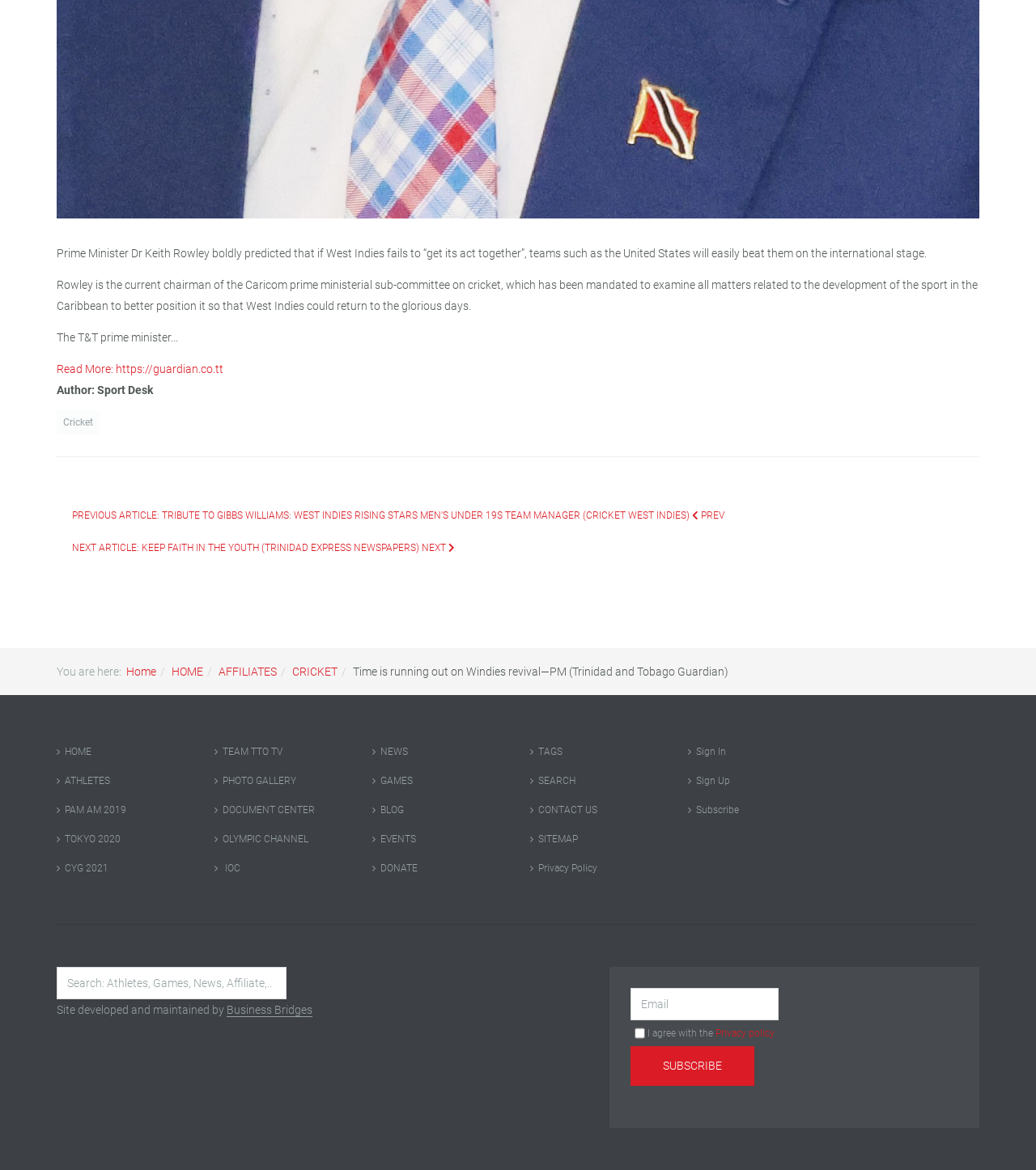Please analyze the image and provide a thorough answer to the question:
What is the function of the 'Subscribe' button?

The 'Subscribe' button is located at the bottom of the page, and its function is to allow users to subscribe to the site, as indicated by the text 'Subscribe' and the checkbox for terms and conditions above it.